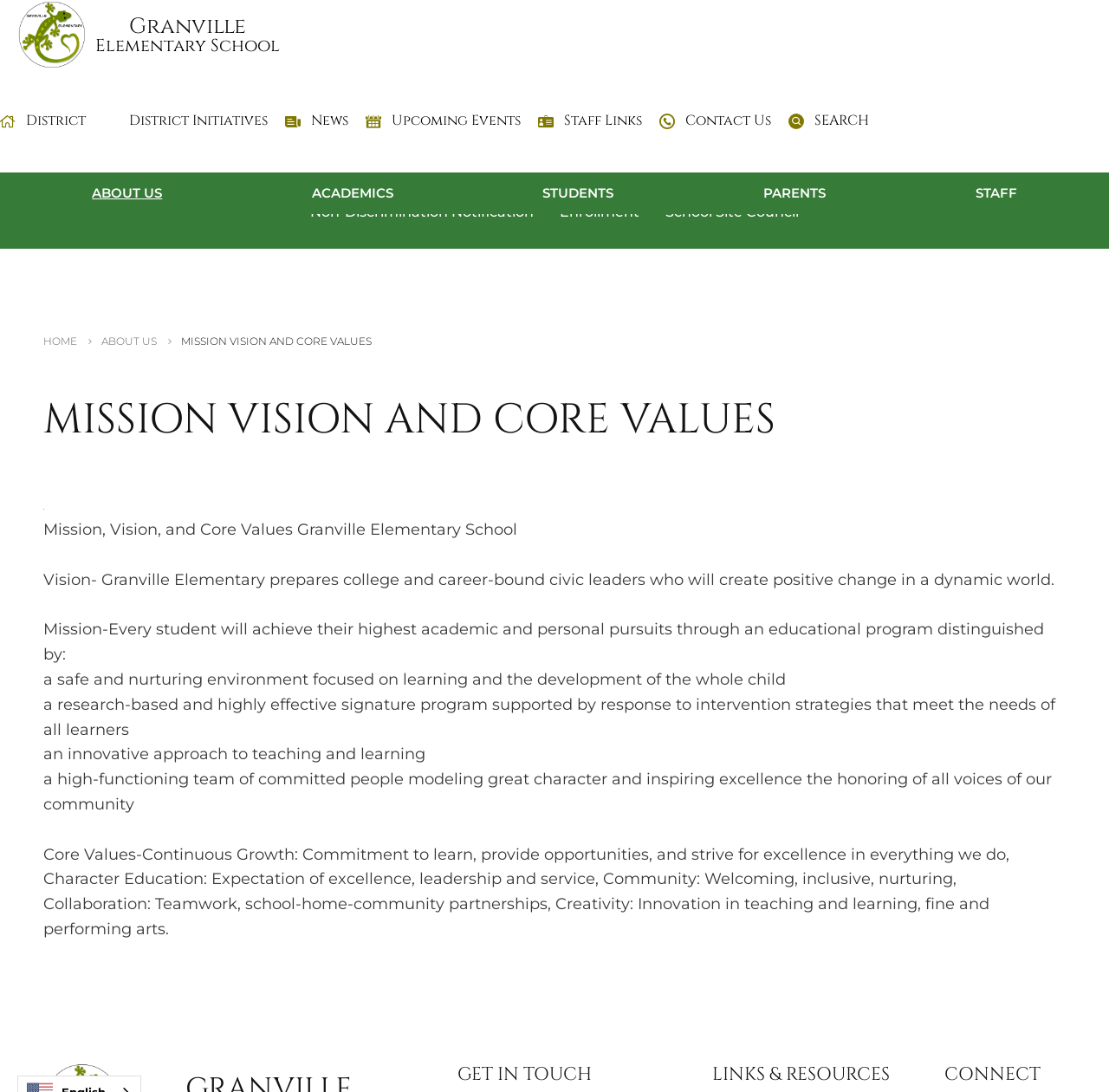What is the name of the school?
Please give a well-detailed answer to the question.

I found the answer by looking at the top-left corner of the webpage, where it says 'Granville Elementary School' in a link format.